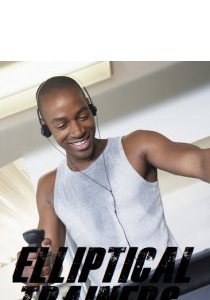Craft a thorough explanation of what is depicted in the image.

The image features a smiling individual engaging in a workout on an elliptical machine, conveying a sense of enjoyment and fitness. The person is wearing a sleeveless gray shirt and headphones, suggesting they are listening to music or an audio workout while exercising. This visual aligns with the theme of the accompanying text about "Best Elliptical Machines For Tall People," emphasizing the importance of selecting appropriate workout equipment for individuals of varying heights. The bold text at the bottom, "ELLIPTICAL TRAINERS," reinforces the focus on elliptical machines as an optimal fitness choice for taller individuals, highlighting their relevance in workout routines geared towards height-specific needs. Overall, the image promotes a positive and active lifestyle, particularly for those seeking suitable fitness options.